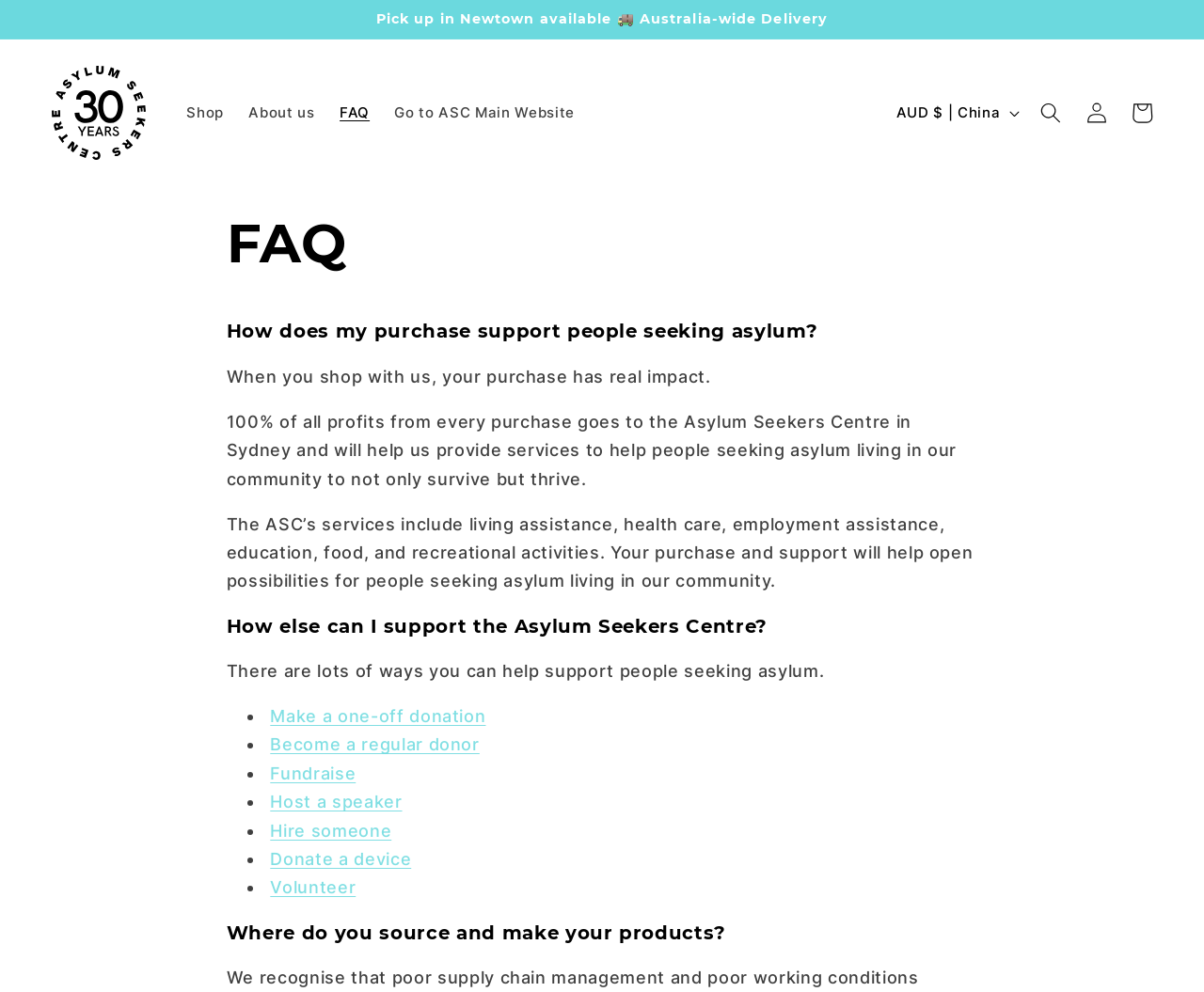How many ways are there to support the Asylum Seekers Centre?
Please give a detailed answer to the question using the information shown in the image.

According to the webpage, there are at least 7 ways to support the Asylum Seekers Centre, including making a one-off donation, becoming a regular donor, fundraising, hosting a speaker, hiring someone, donating a device, and volunteering.